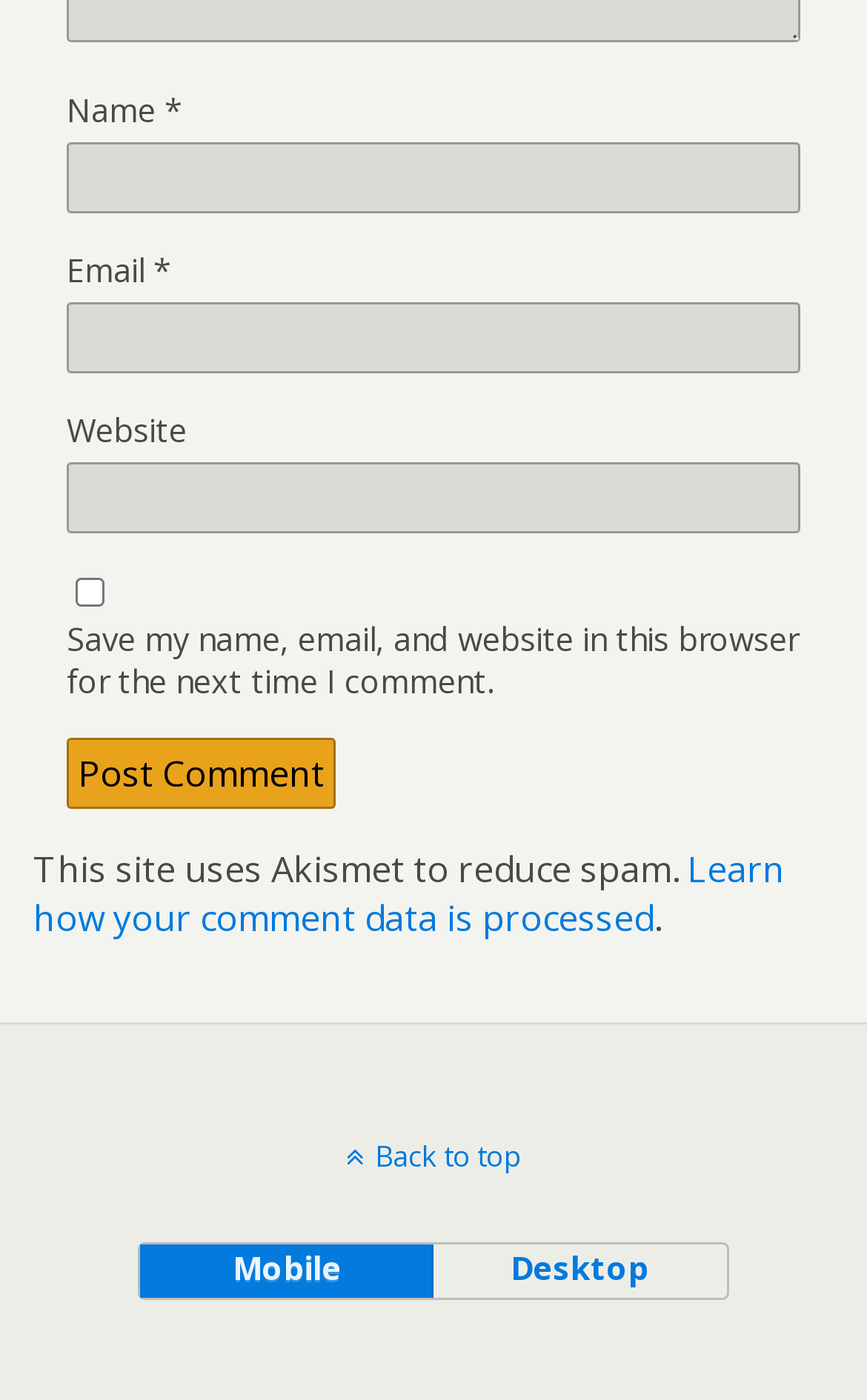Pinpoint the bounding box coordinates of the area that should be clicked to complete the following instruction: "view image of E-1". The coordinates must be given as four float numbers between 0 and 1, i.e., [left, top, right, bottom].

None